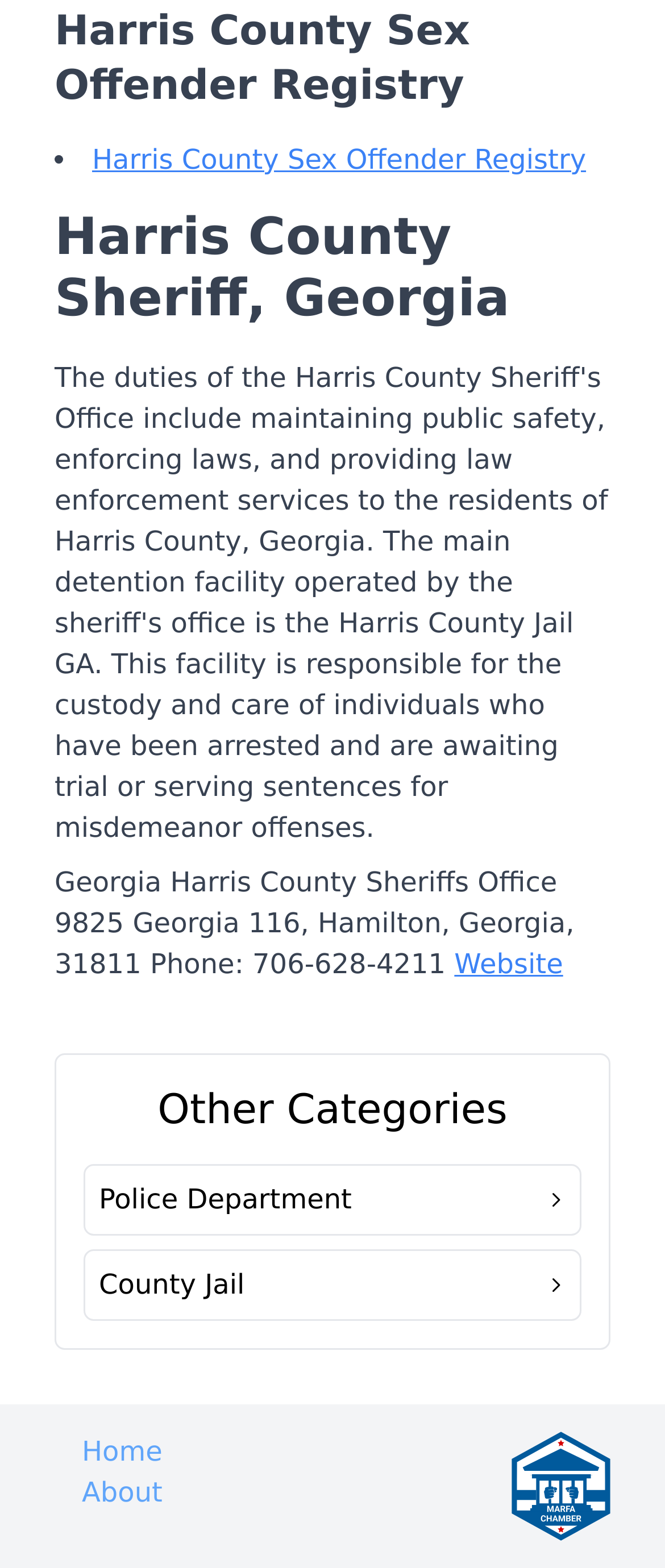Please determine the bounding box coordinates for the UI element described here. Use the format (top-left x, top-left y, bottom-right x, bottom-right y) with values bounded between 0 and 1: parent_node: Home

[0.77, 0.913, 0.918, 0.983]